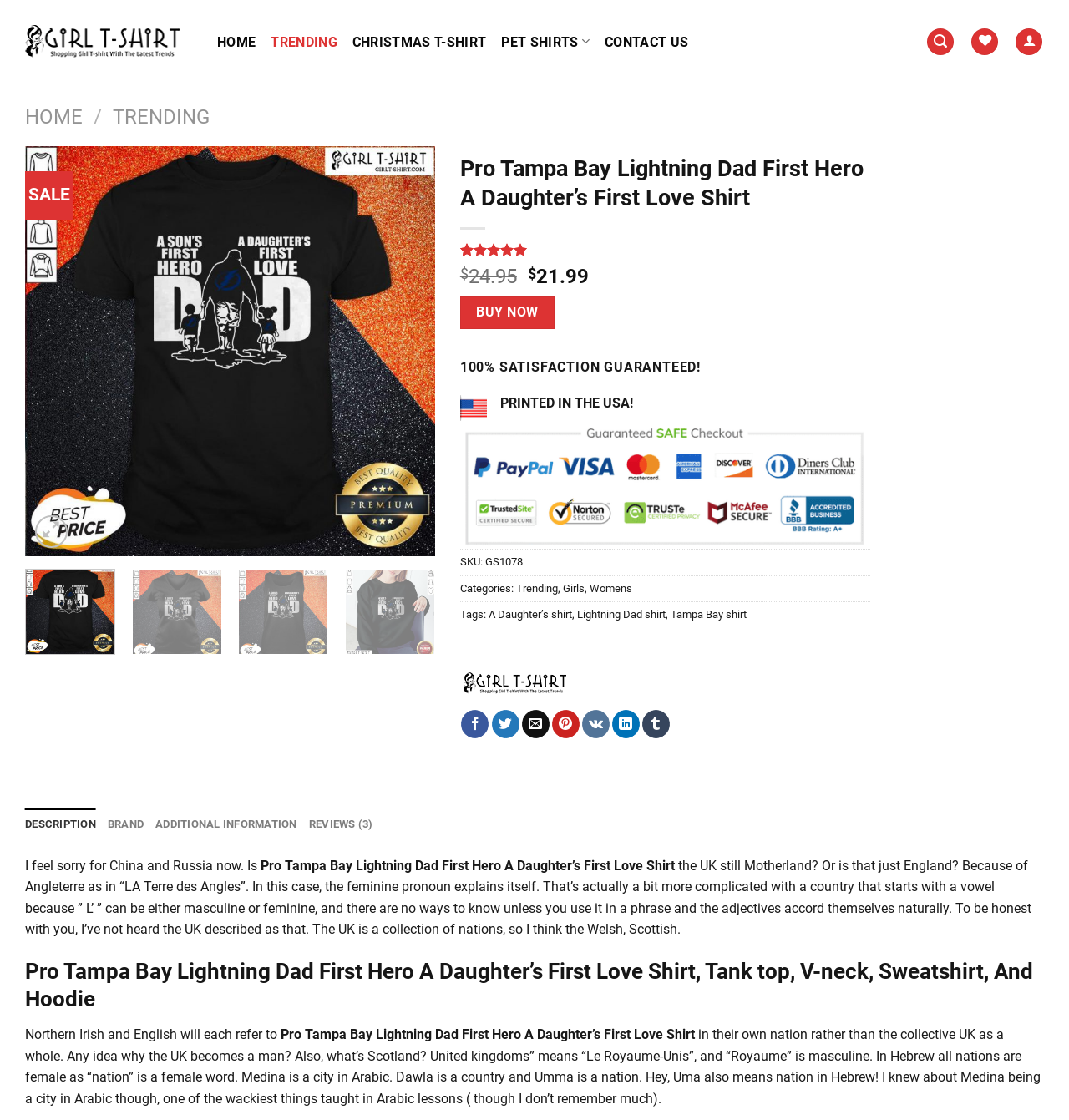What is the name of the shirt?
Answer the question with a single word or phrase by looking at the picture.

Pro Tampa Bay Lightning Dad First Hero A Daughter’s First Love Shirt